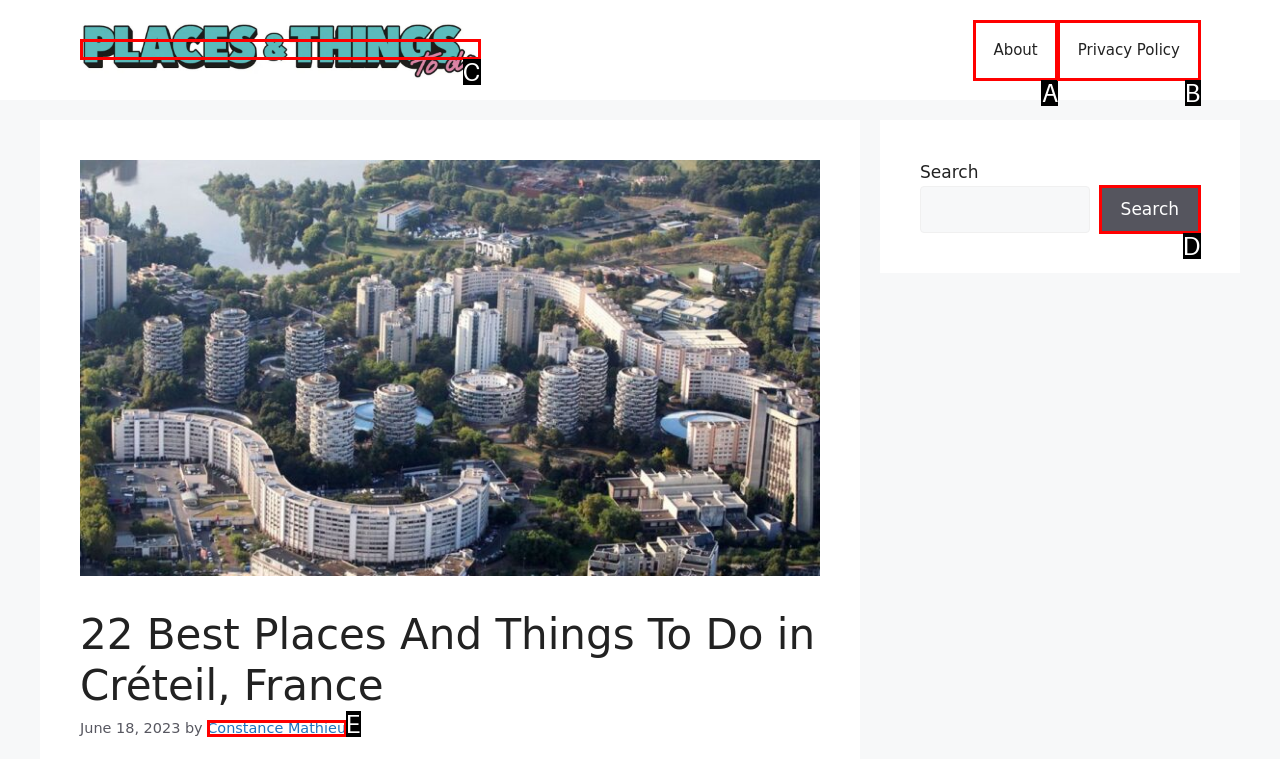Determine the HTML element that best aligns with the description: About
Answer with the appropriate letter from the listed options.

A